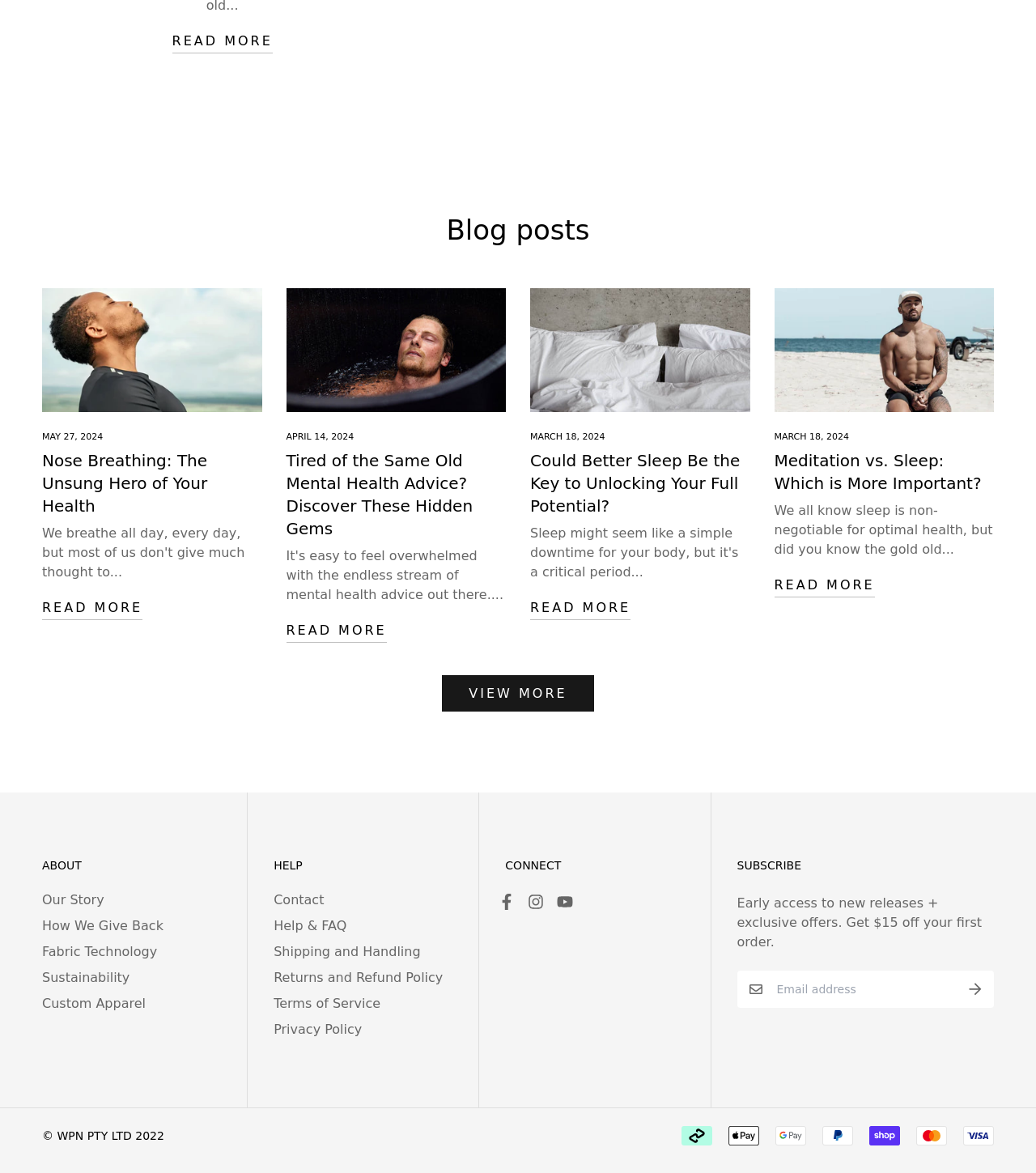Find and indicate the bounding box coordinates of the region you should select to follow the given instruction: "Contact us".

[0.264, 0.759, 0.313, 0.776]